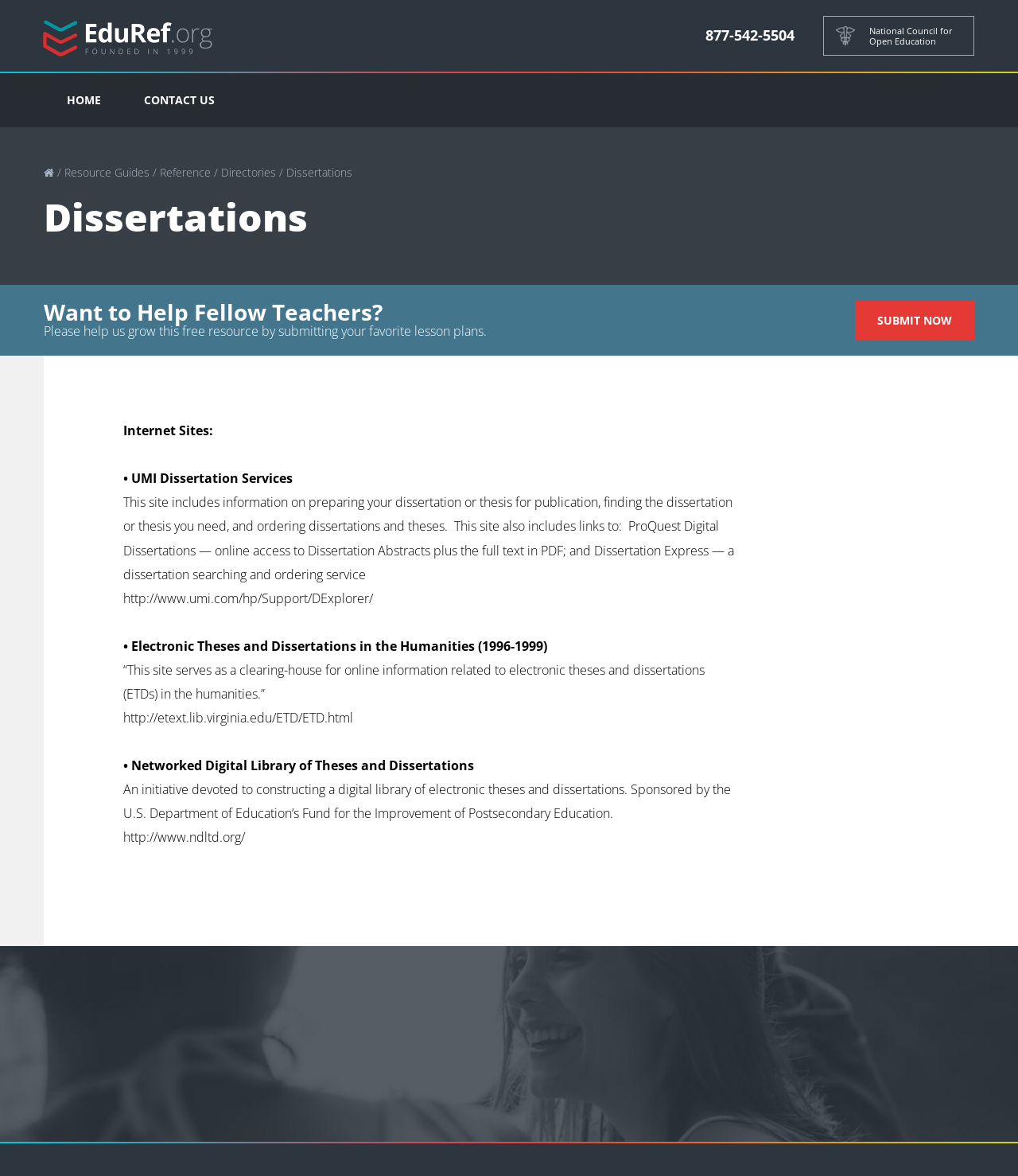Identify the bounding box coordinates of the clickable section necessary to follow the following instruction: "contact us". The coordinates should be presented as four float numbers from 0 to 1, i.e., [left, top, right, bottom].

[0.119, 0.062, 0.234, 0.108]